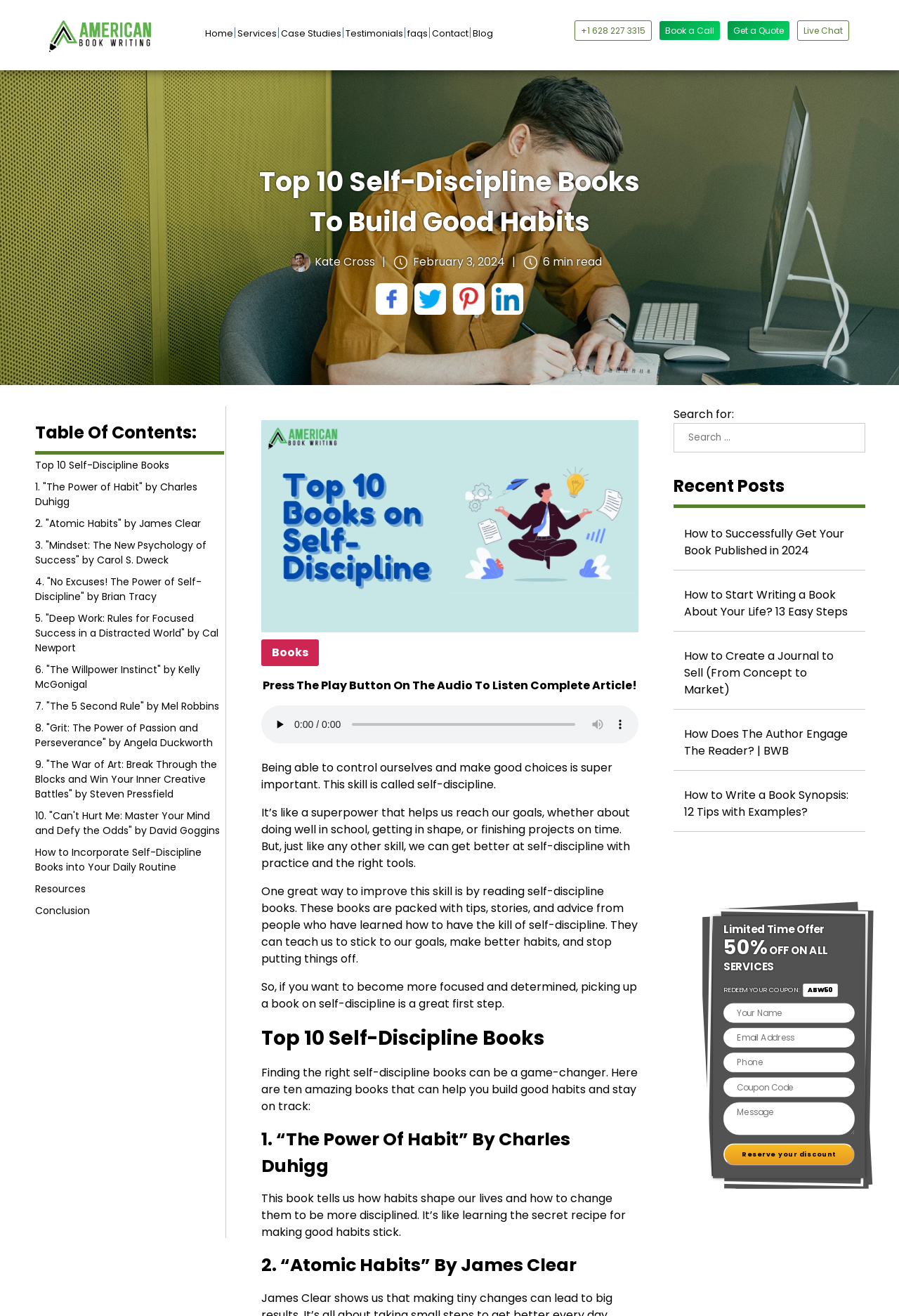What is the color of the 'Get a Quote' button?
Using the image, answer in one word or phrase.

Not specified